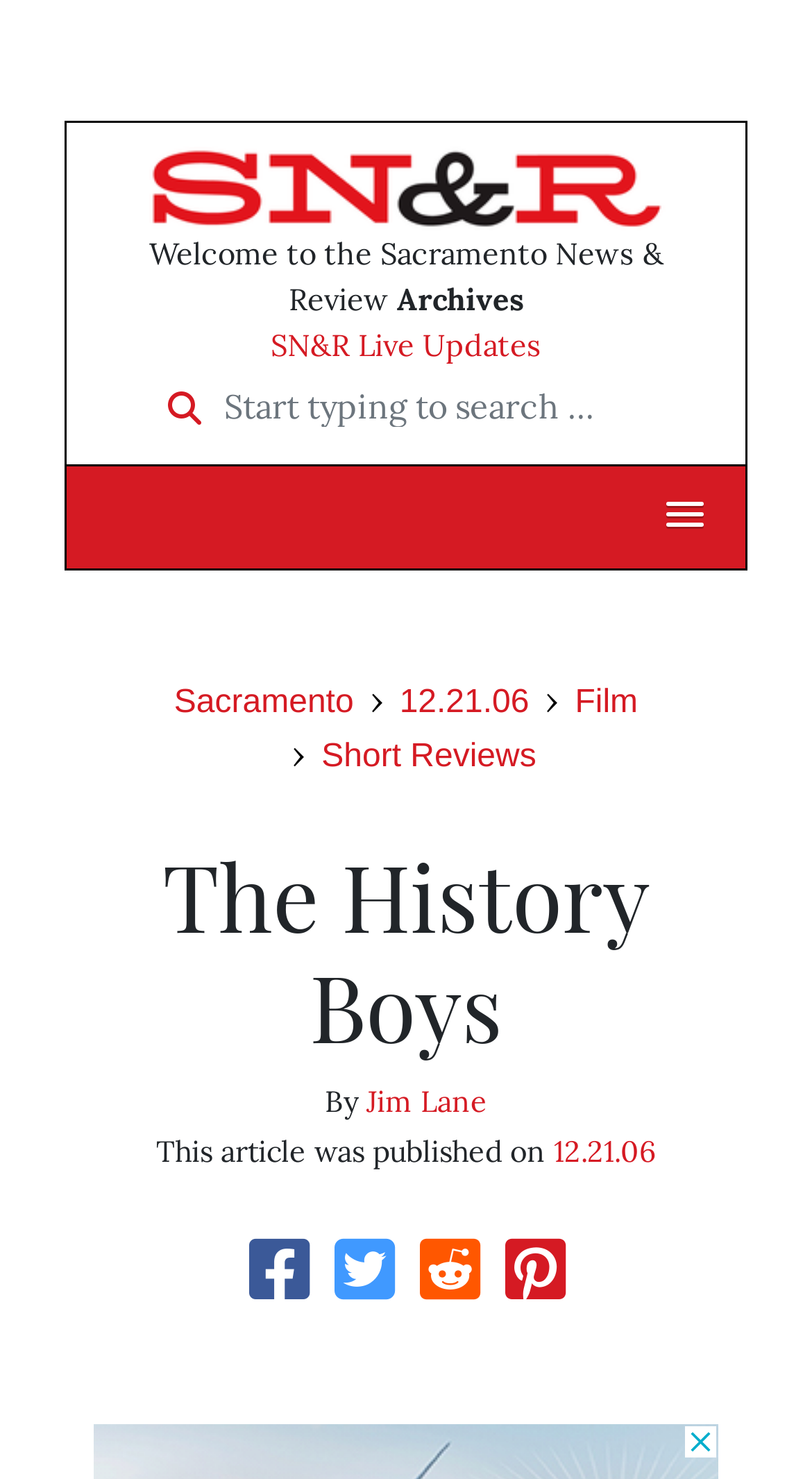Answer the question using only one word or a concise phrase: What is the category of the article?

Film